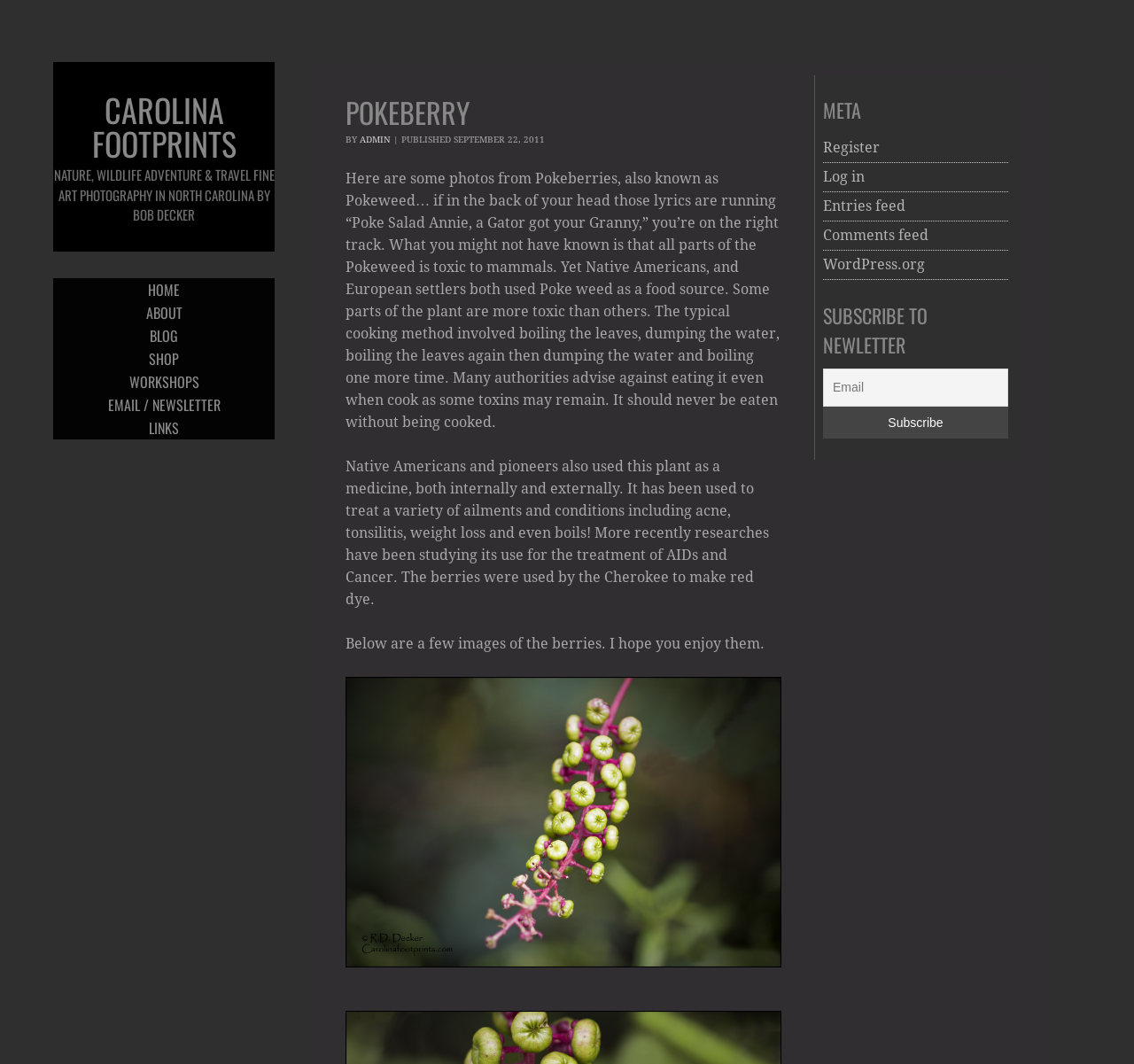Please determine the bounding box coordinates of the area that needs to be clicked to complete this task: 'Click on the 'HOME' link'. The coordinates must be four float numbers between 0 and 1, formatted as [left, top, right, bottom].

[0.047, 0.261, 0.242, 0.283]